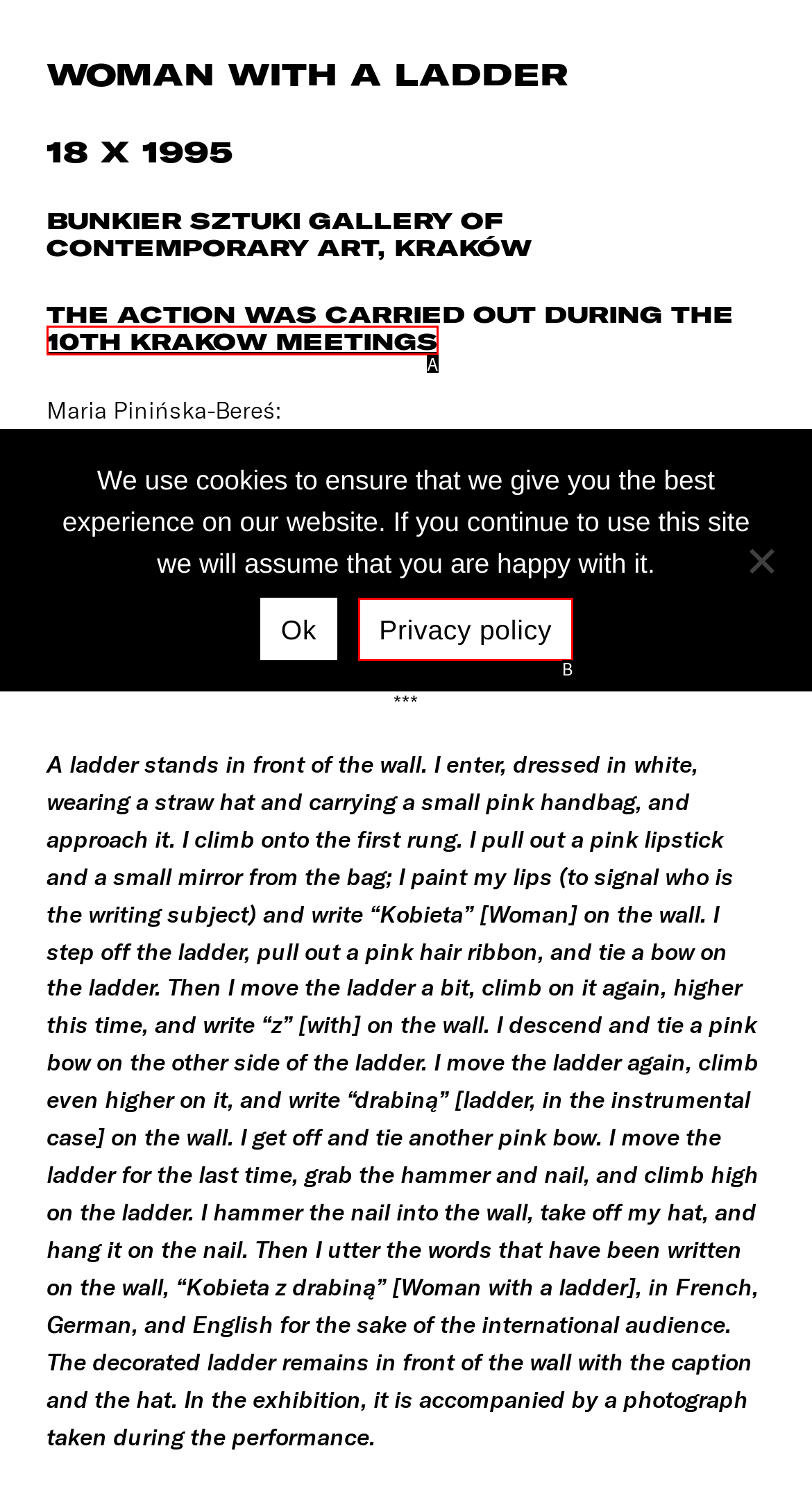From the given choices, determine which HTML element aligns with the description: 10th Krakow Meetings Respond with the letter of the appropriate option.

A